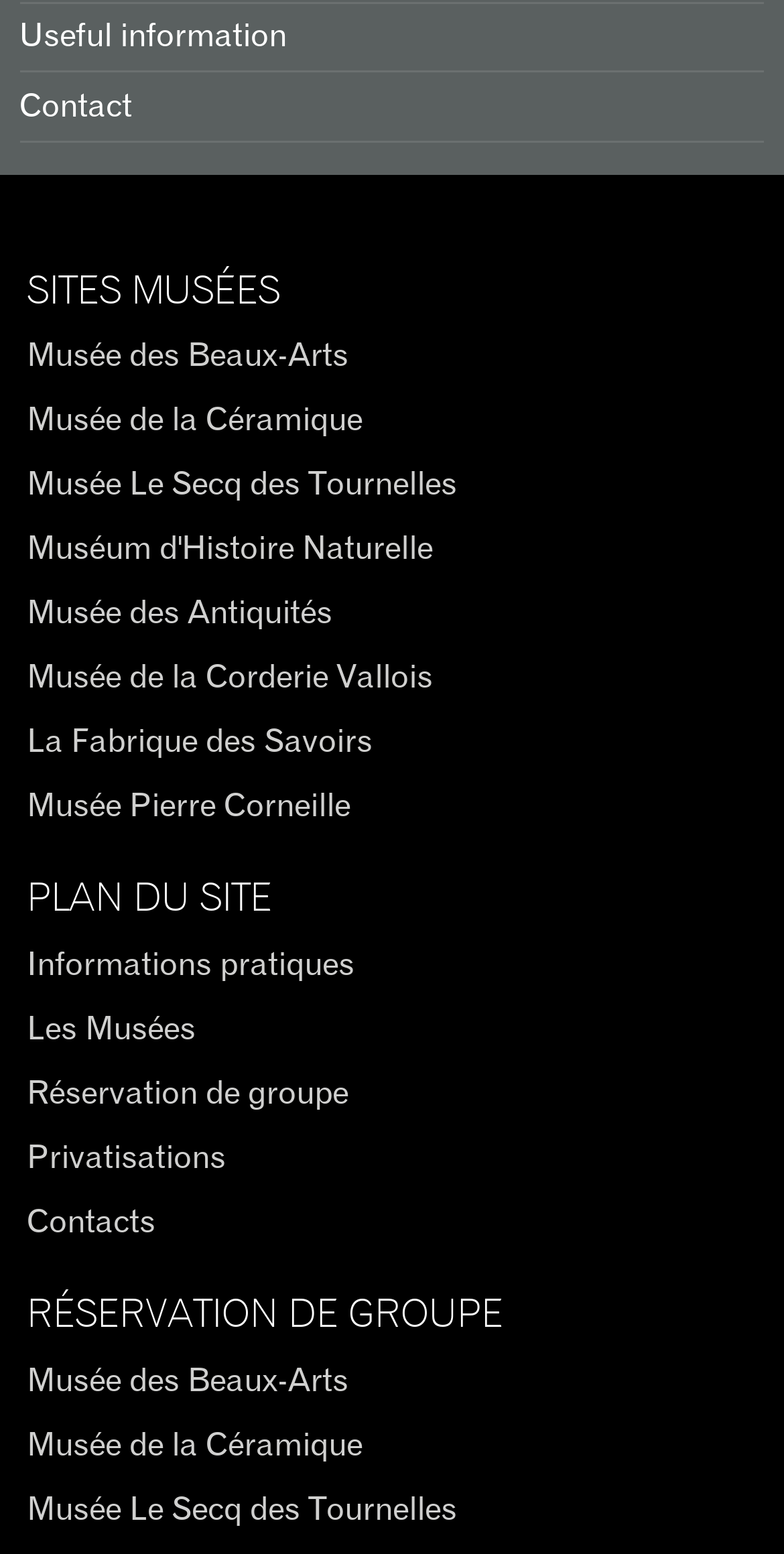Please identify the bounding box coordinates of the region to click in order to complete the given instruction: "Make a group reservation". The coordinates should be four float numbers between 0 and 1, i.e., [left, top, right, bottom].

[0.034, 0.694, 0.444, 0.714]